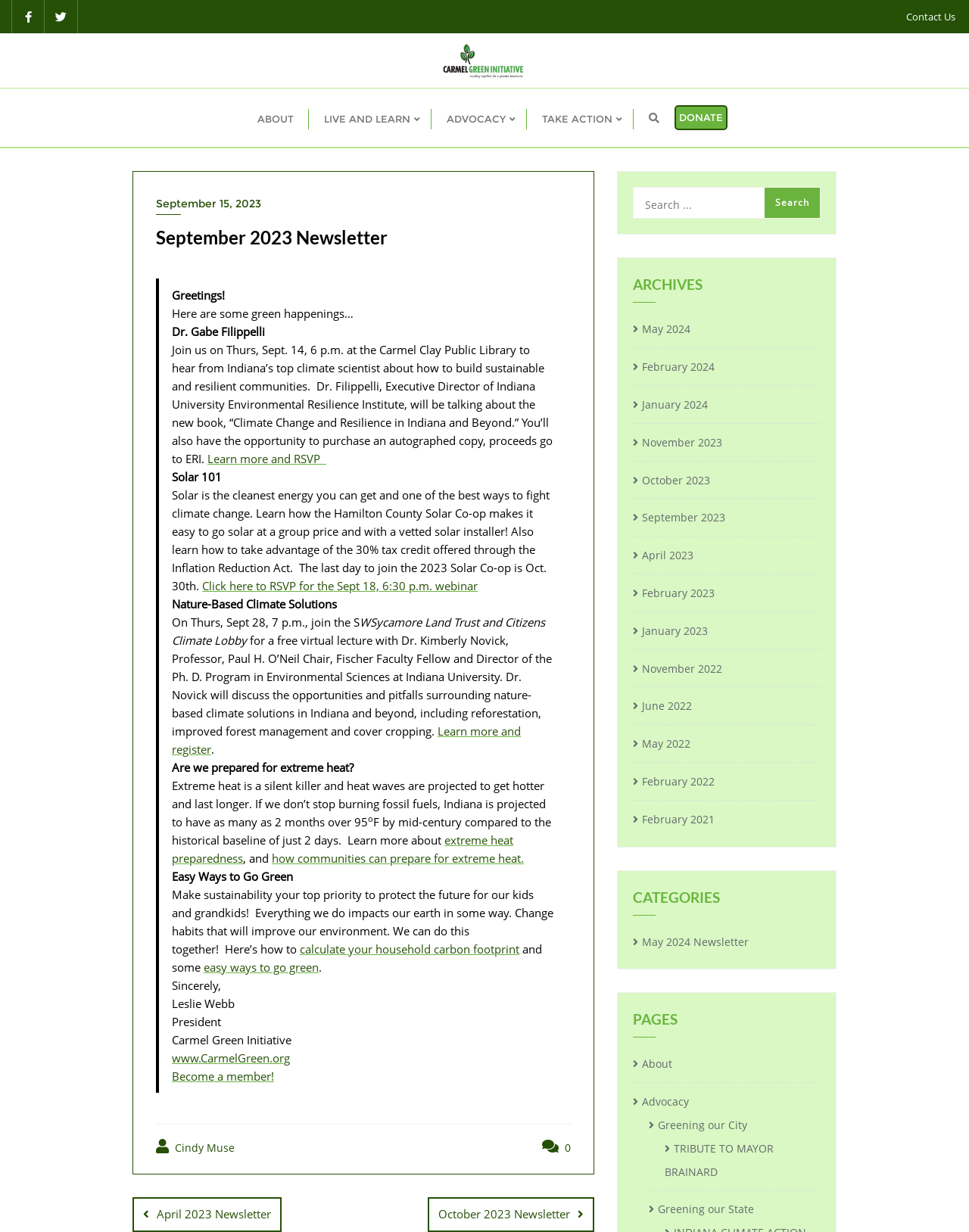Locate the bounding box coordinates of the area you need to click to fulfill this instruction: 'Click the 'Learn more and RSVP' link'. The coordinates must be in the form of four float numbers ranging from 0 to 1: [left, top, right, bottom].

[0.214, 0.366, 0.337, 0.378]